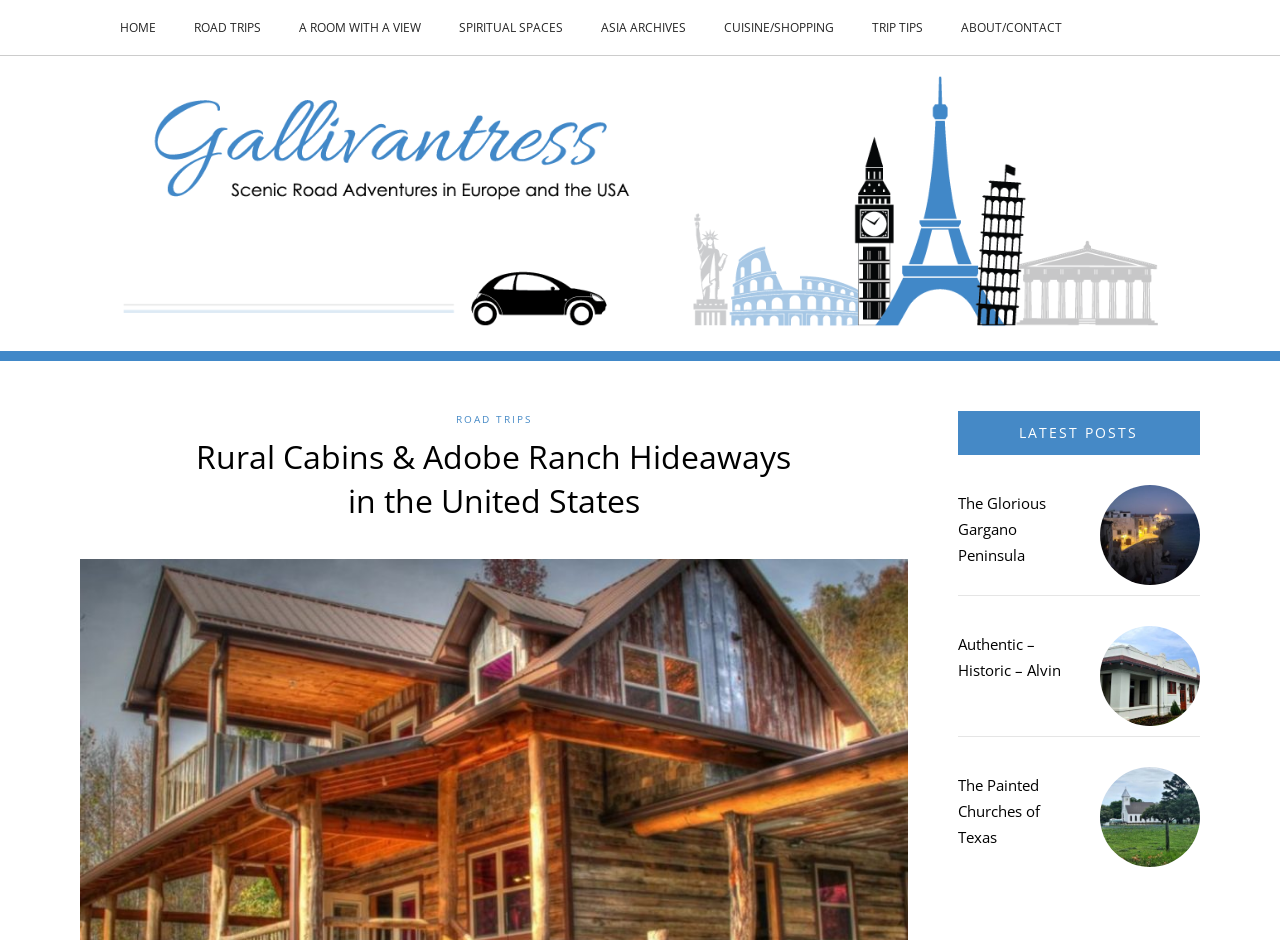Extract the bounding box coordinates of the UI element described by: "Cuisine/Shopping". The coordinates should include four float numbers ranging from 0 to 1, e.g., [left, top, right, bottom].

[0.566, 0.0, 0.652, 0.059]